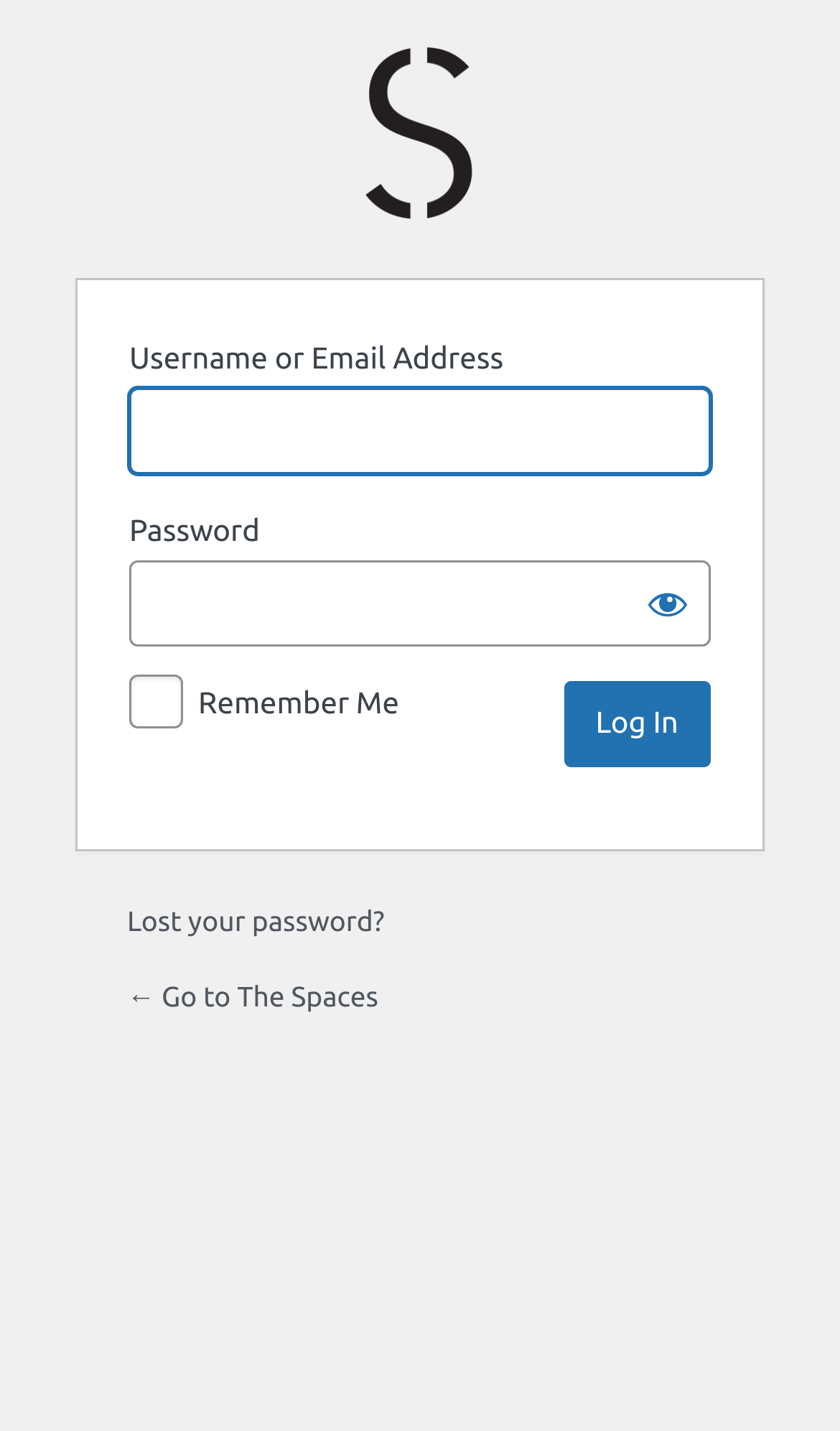Where can users go if they want to return to the main page?
Using the details from the image, give an elaborate explanation to answer the question.

The '← Go to The Spaces' link at the bottom of the page allows users to navigate back to the main page of 'The Spaces', which is likely the homepage or a dashboard of the platform.